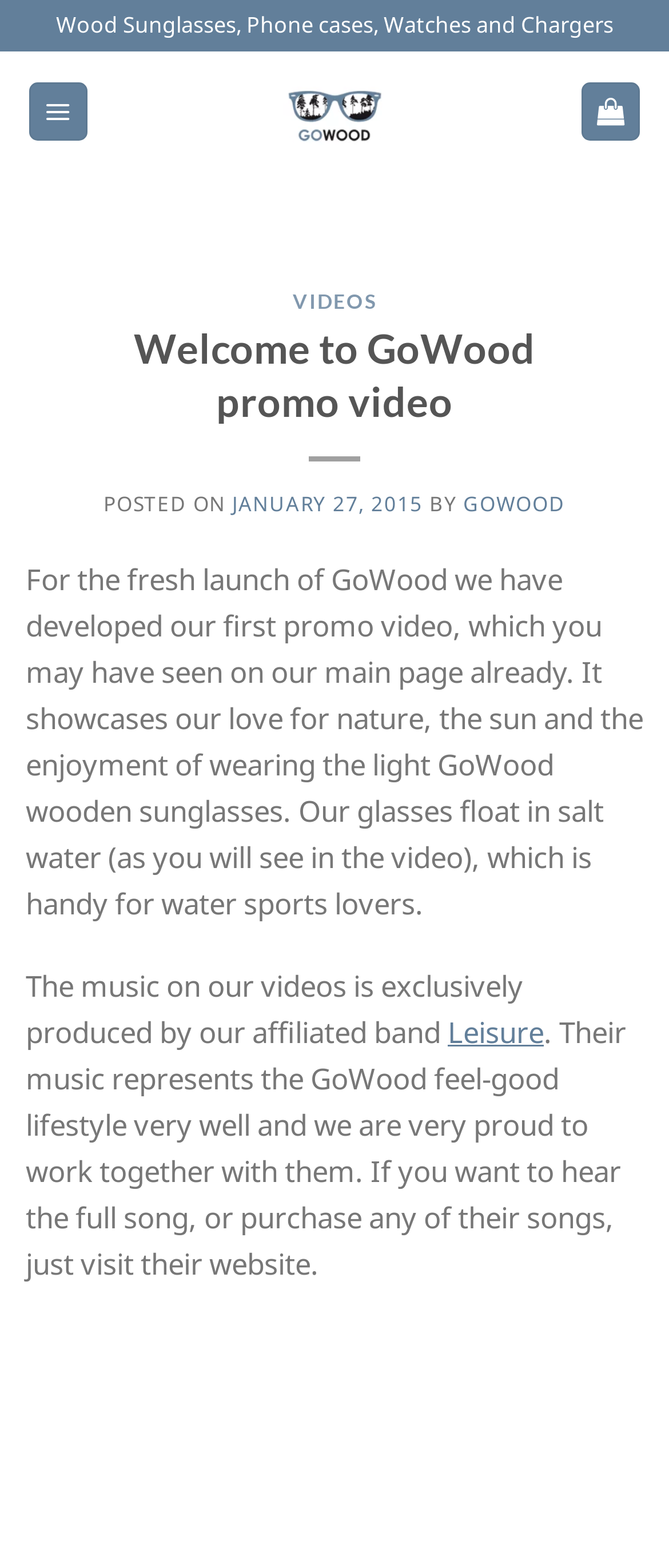Locate the bounding box coordinates of the UI element described by: "January 27, 2015February 23, 2015". The bounding box coordinates should consist of four float numbers between 0 and 1, i.e., [left, top, right, bottom].

[0.347, 0.312, 0.633, 0.329]